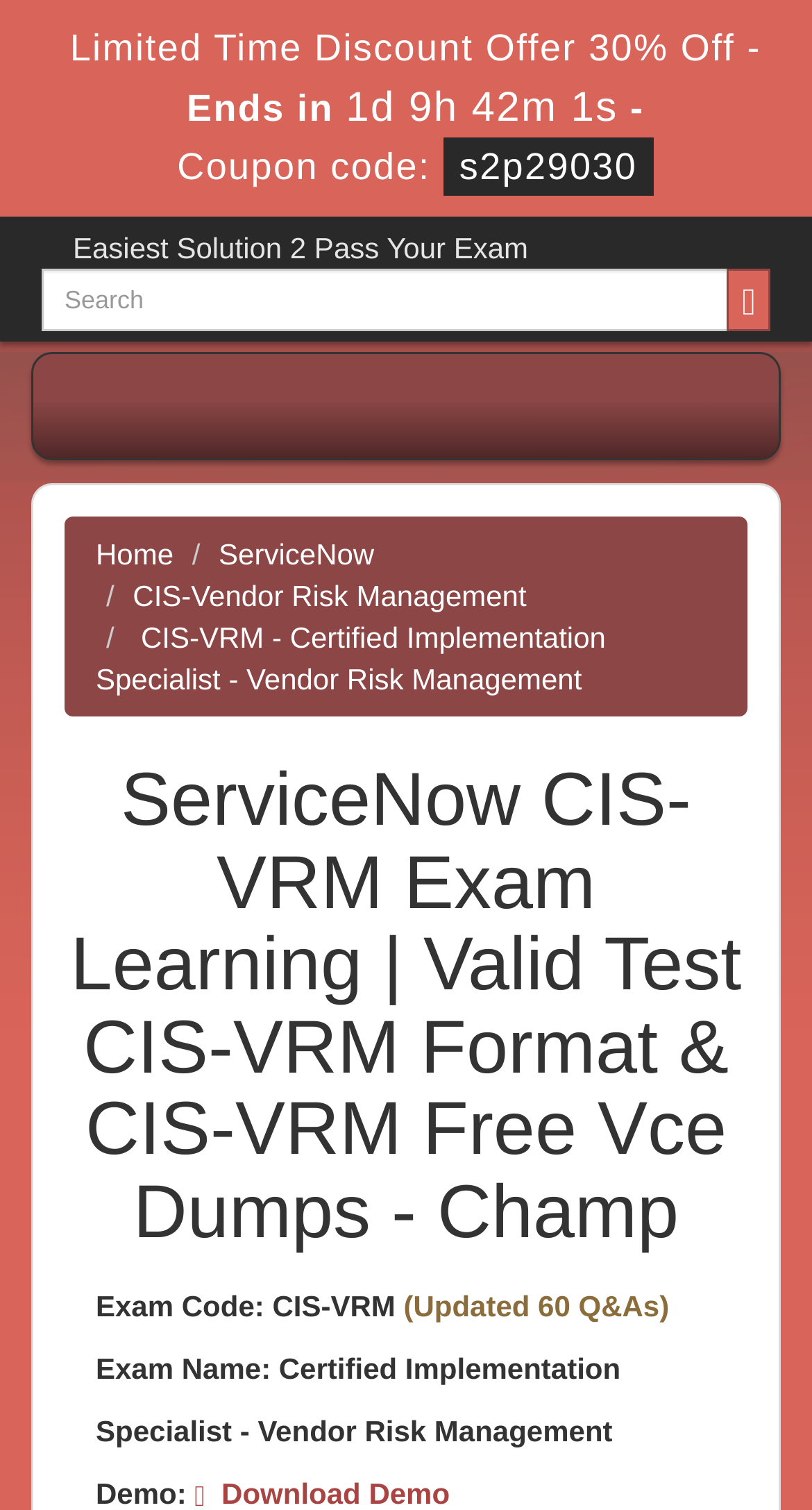What is the exam code for CIS-VRM?
Please describe in detail the information shown in the image to answer the question.

The exam code can be found in the static text element that states 'Exam Code: CIS-VRM'.